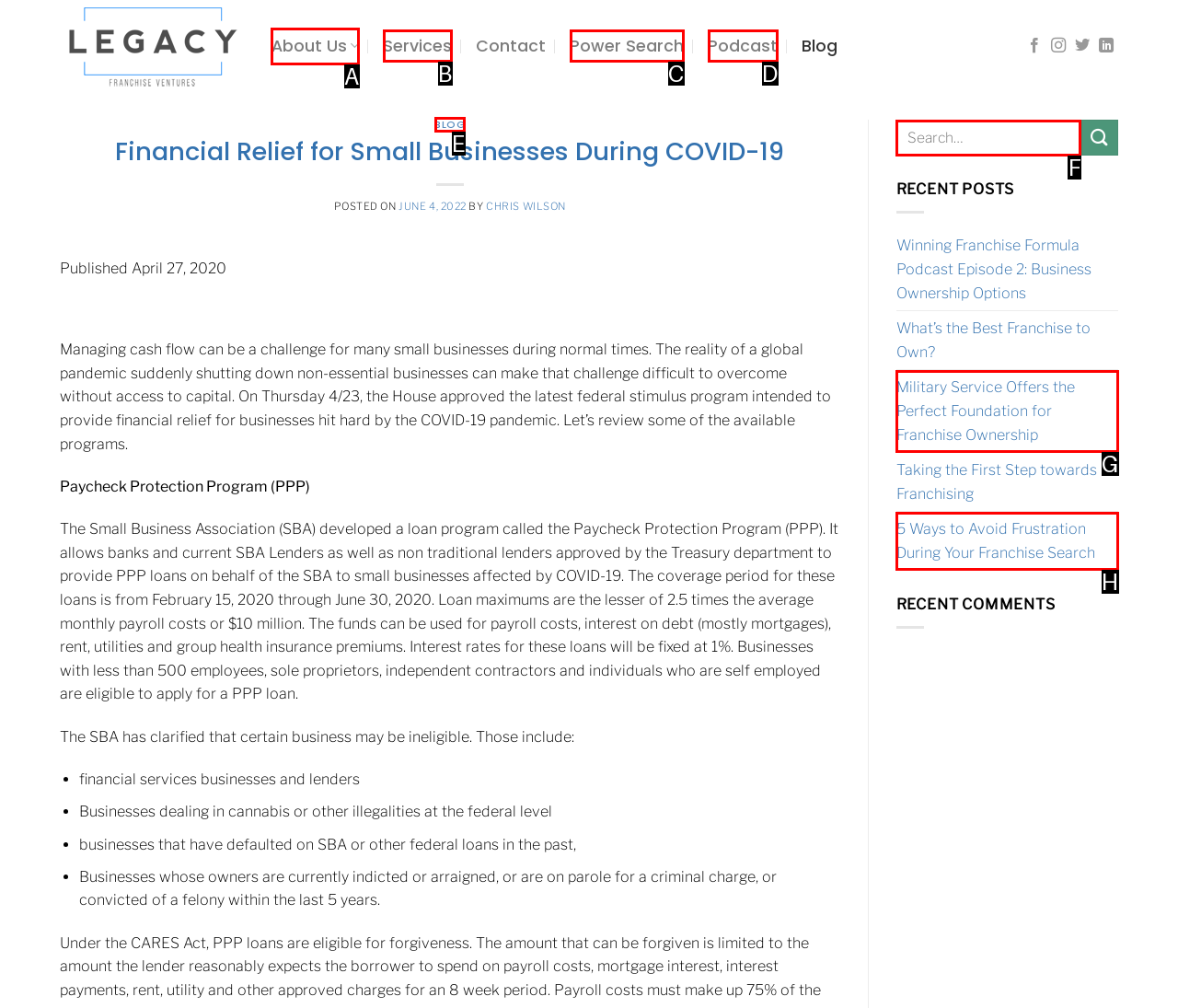Identify the letter of the option that should be selected to accomplish the following task: Click on the 'About Us' link. Provide the letter directly.

A